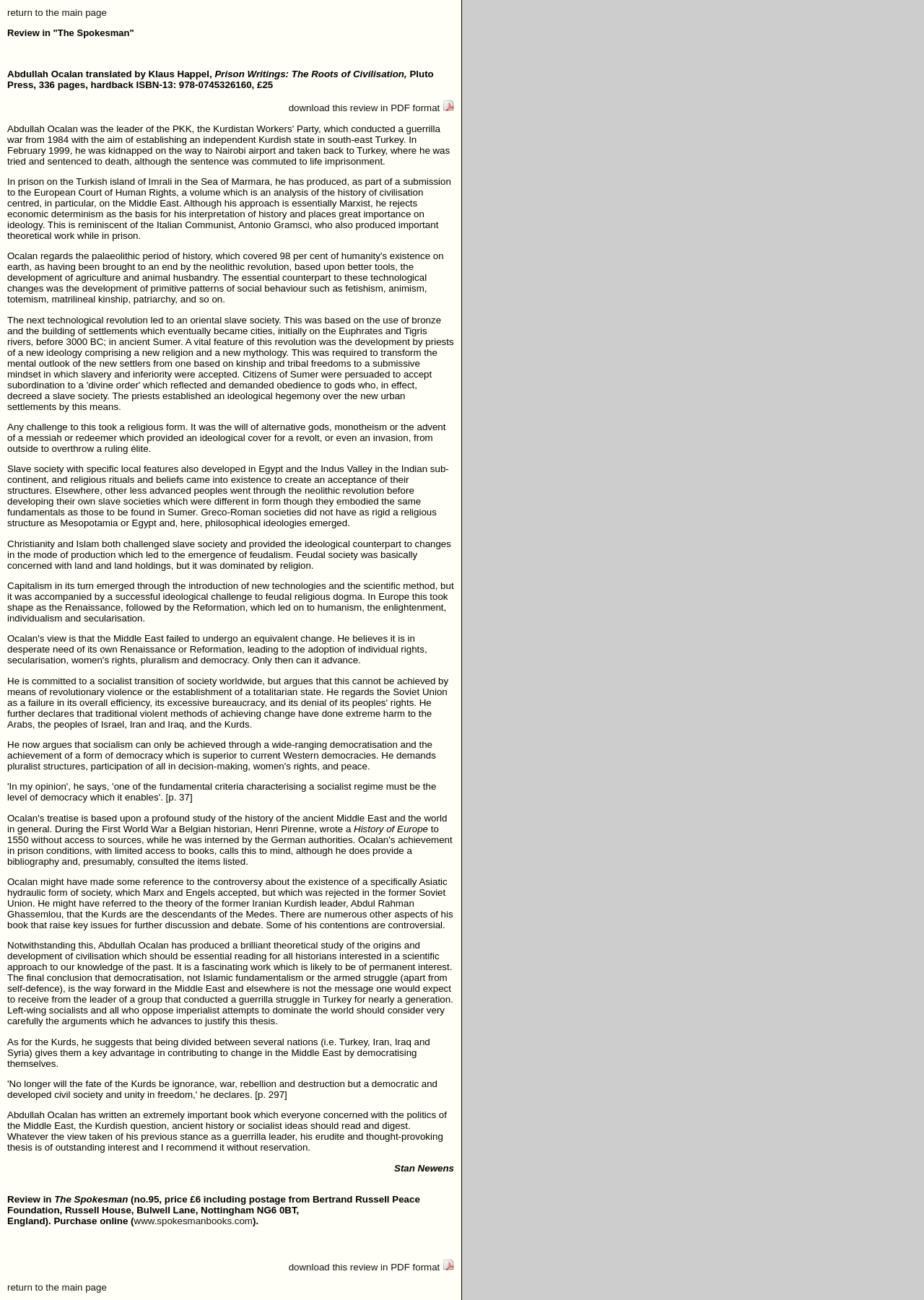Find the bounding box coordinates for the UI element that matches this description: "www.spokesmanbooks.com".

[0.145, 0.935, 0.273, 0.943]